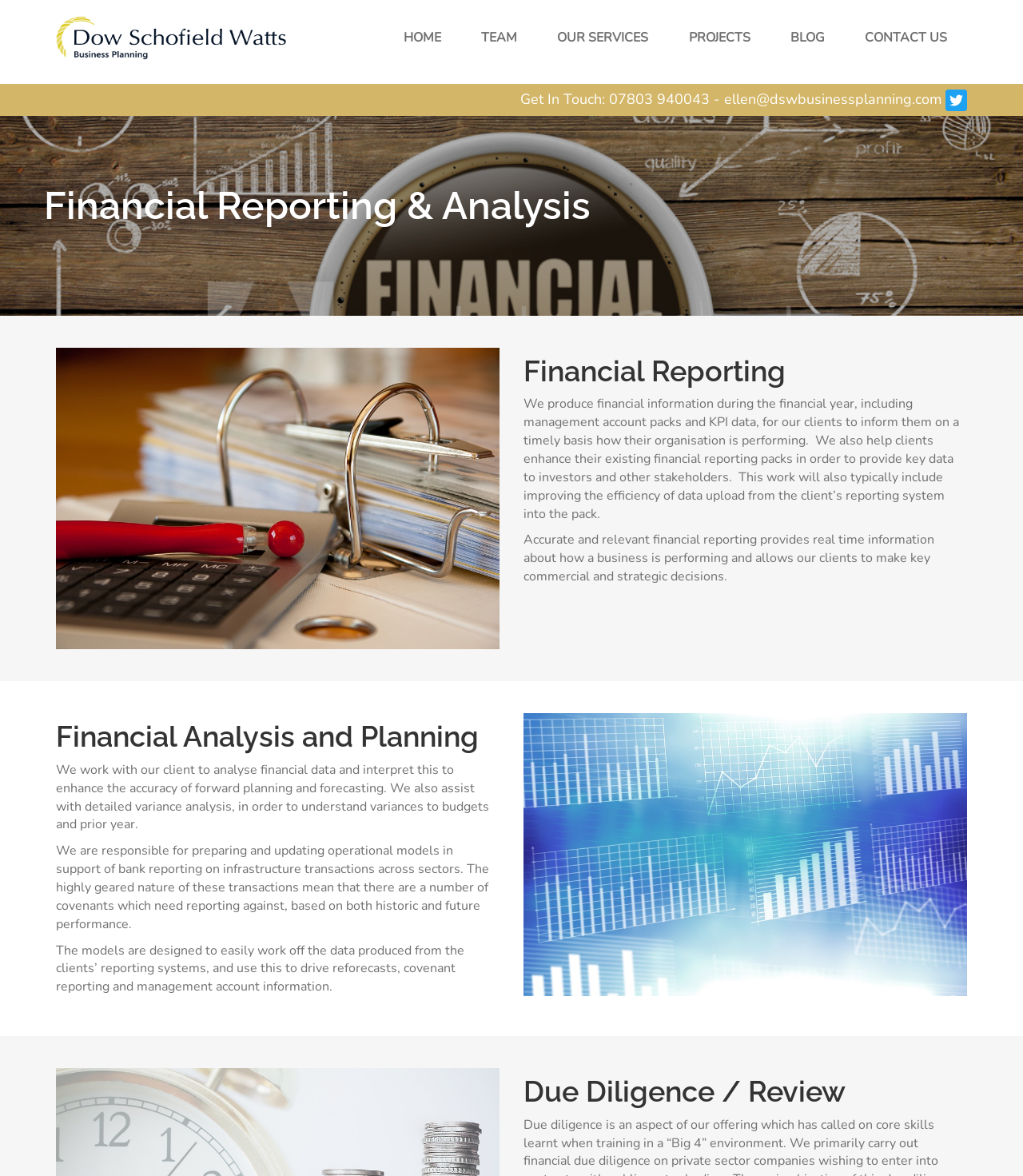How do the operational models work?
Please answer the question with a detailed response using the information from the screenshot.

According to the webpage, the operational models are designed to easily work off the data produced from the clients' reporting systems, and use this to drive reforecasts, covenant reporting, and management account information.